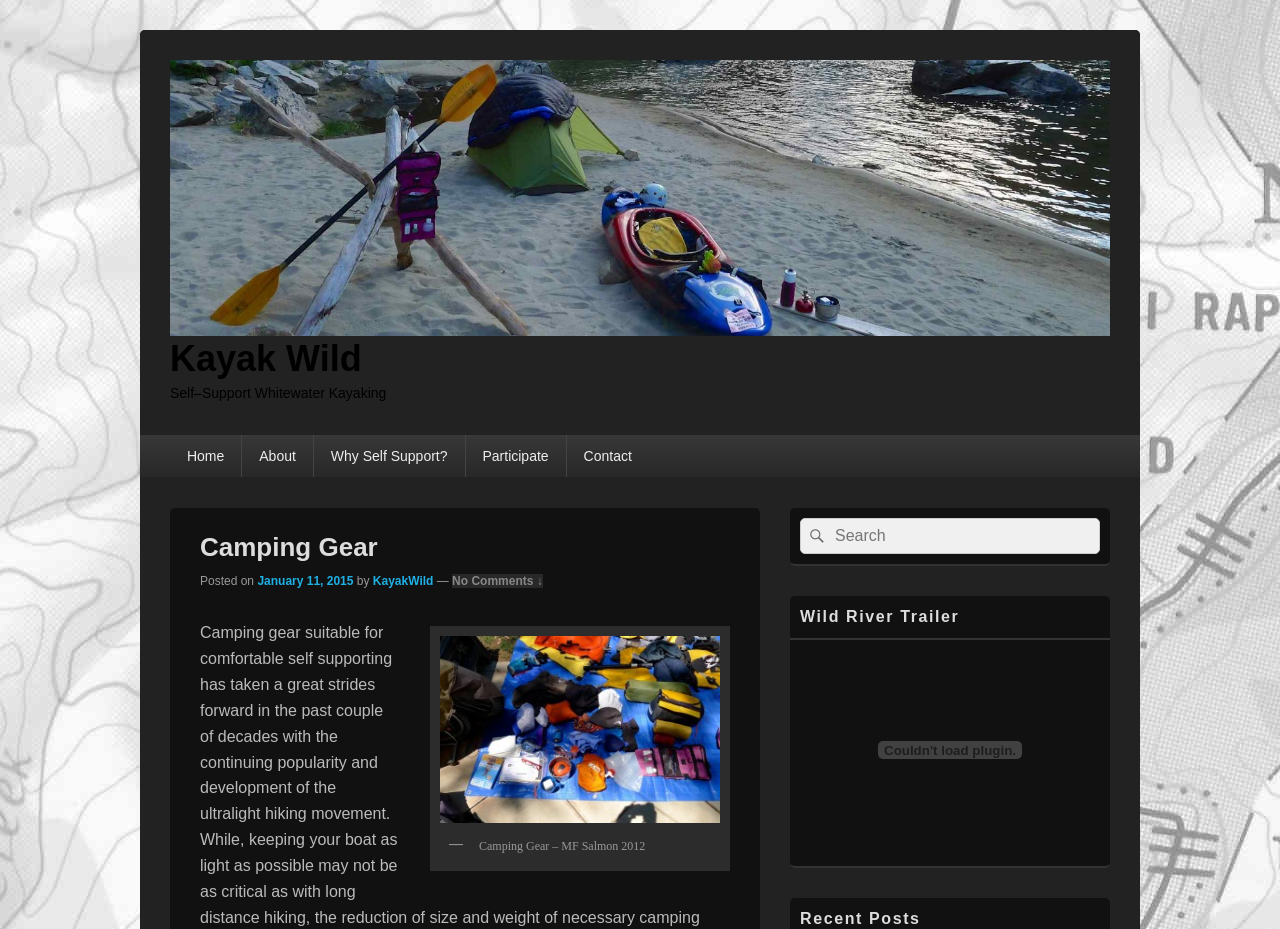Please locate the bounding box coordinates of the element's region that needs to be clicked to follow the instruction: "View the 'Camping Gear - MF Salmon 2012' image". The bounding box coordinates should be provided as four float numbers between 0 and 1, i.e., [left, top, right, bottom].

[0.343, 0.684, 0.563, 0.887]